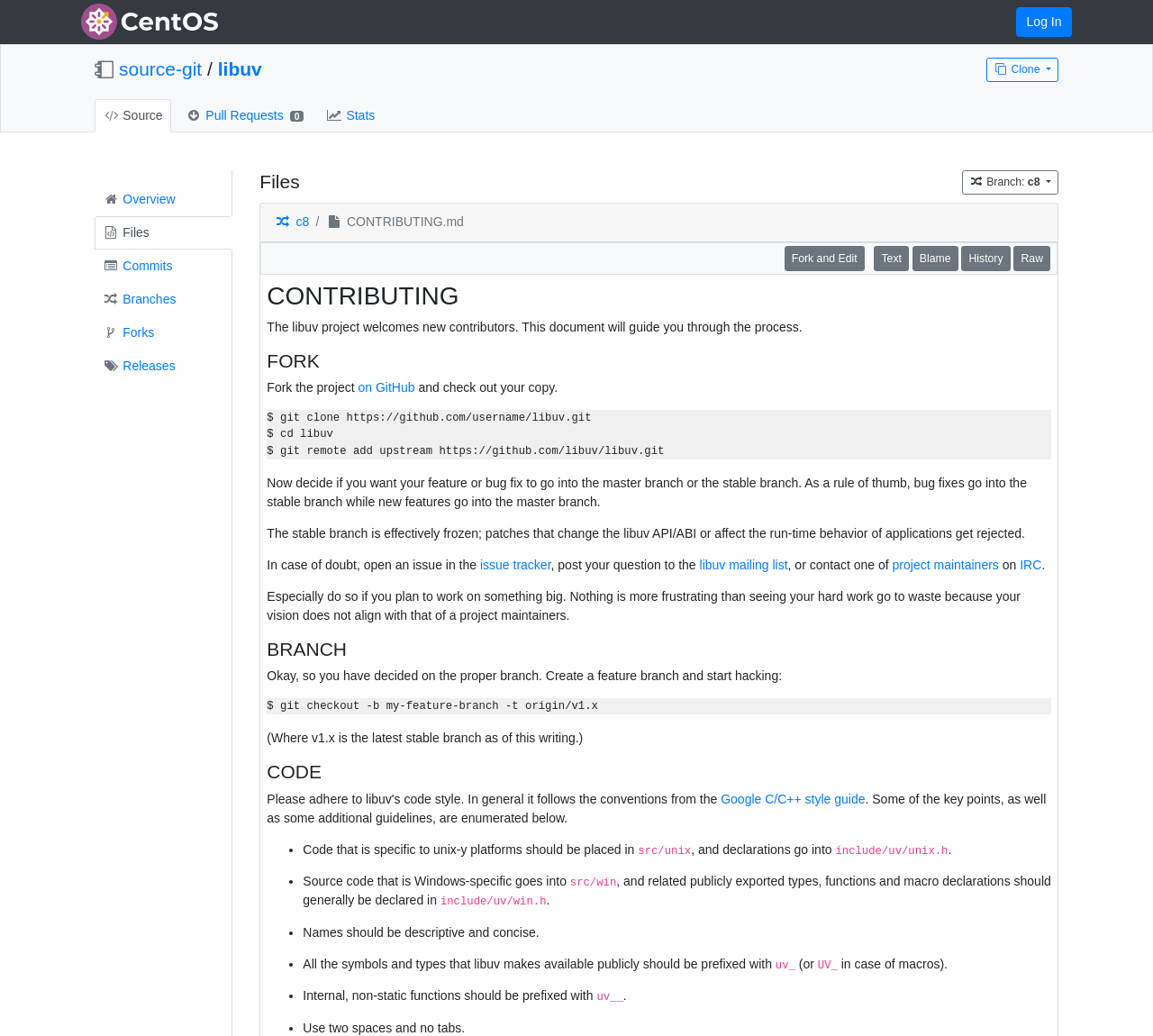Can you give a detailed response to the following question using the information from the image? What is the purpose of the 'Fork and Edit' button?

The 'Fork and Edit' button is located next to the file 'CONTRIBUTING.md', and its purpose is to allow users to fork the file and edit it.